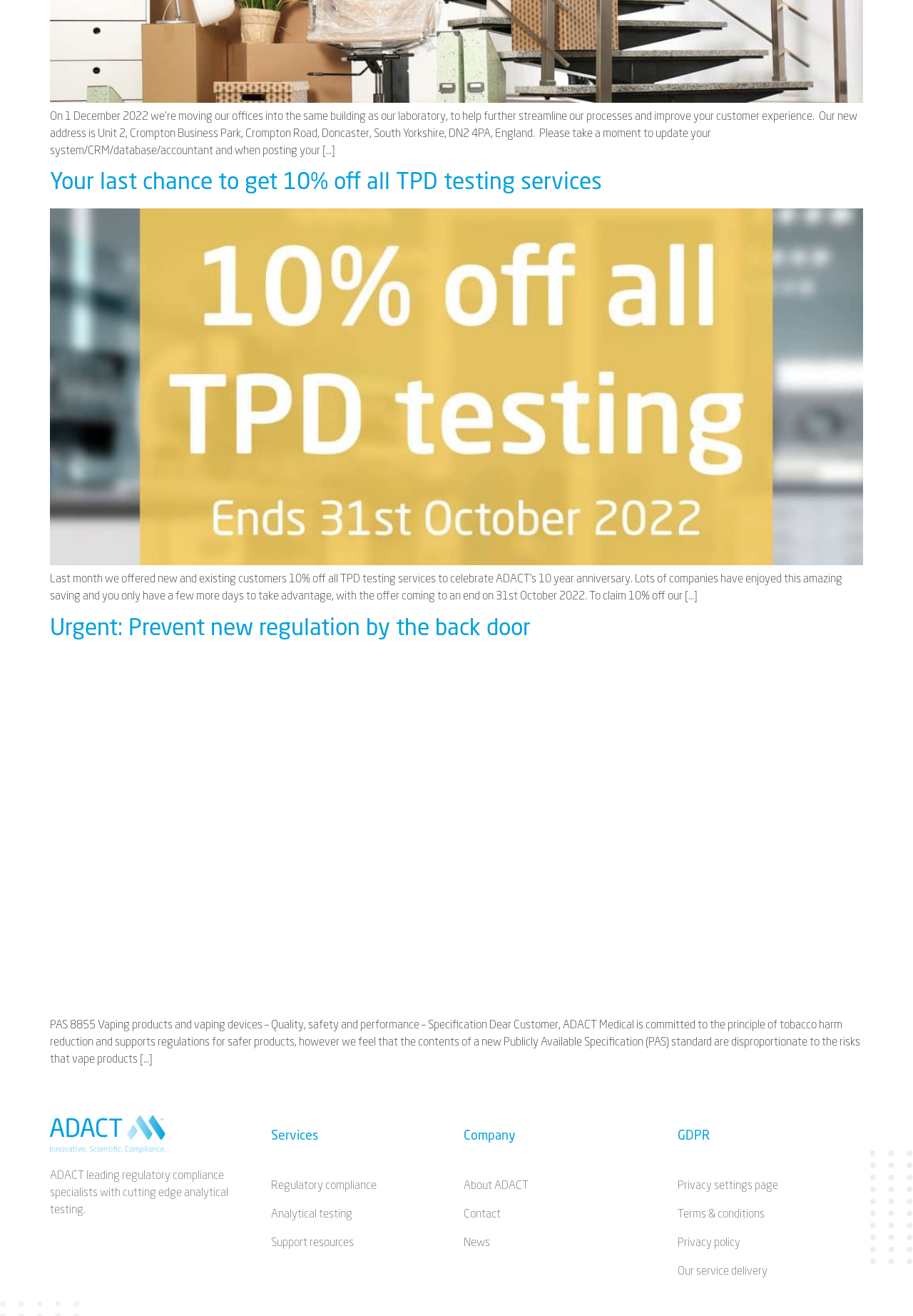Find and provide the bounding box coordinates for the UI element described with: "Terms & conditions".

[0.742, 0.912, 0.945, 0.934]